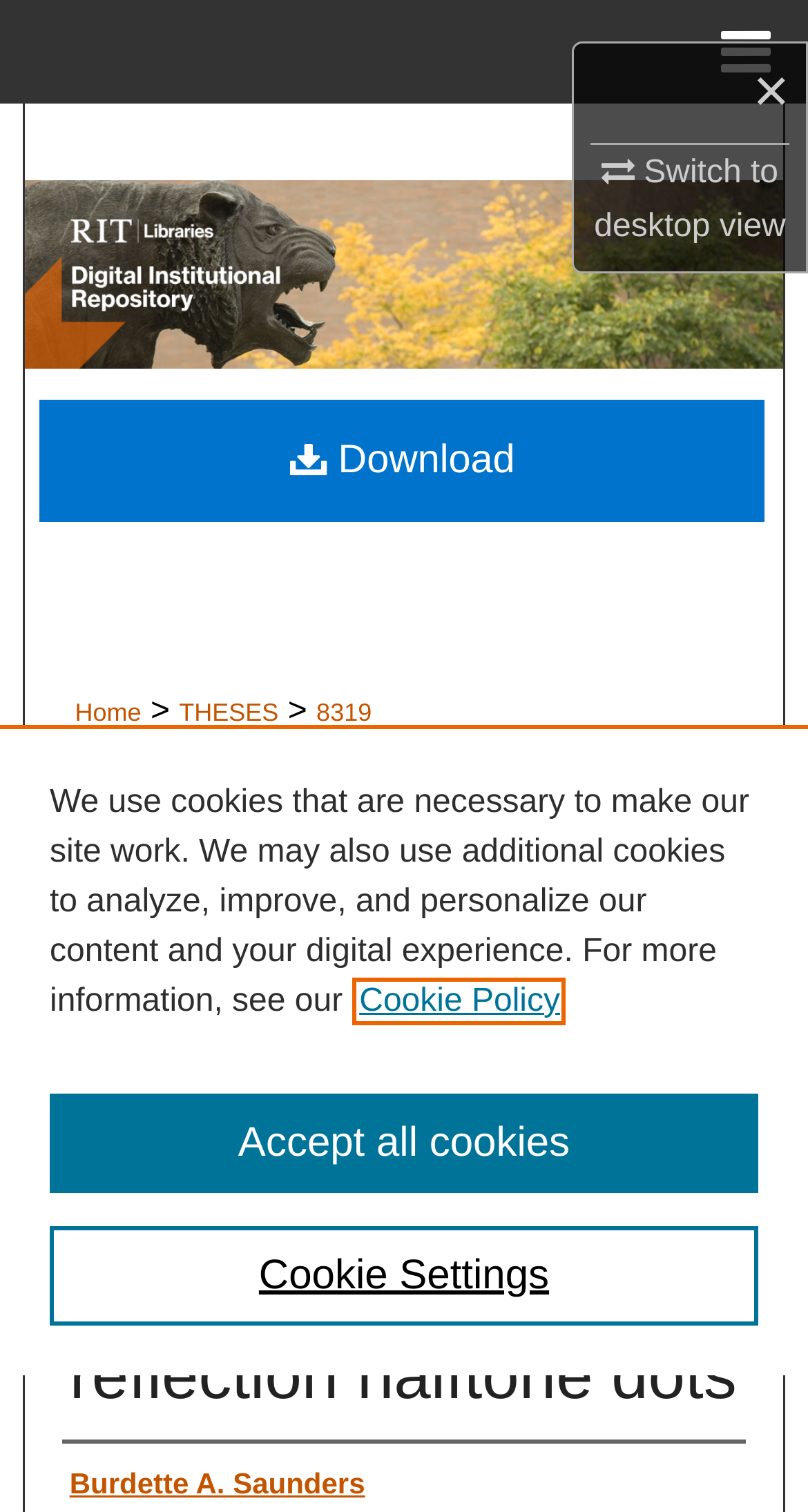Identify the bounding box coordinates of the part that should be clicked to carry out this instruction: "Browse Colleges and Departments".

[0.0, 0.137, 1.0, 0.205]